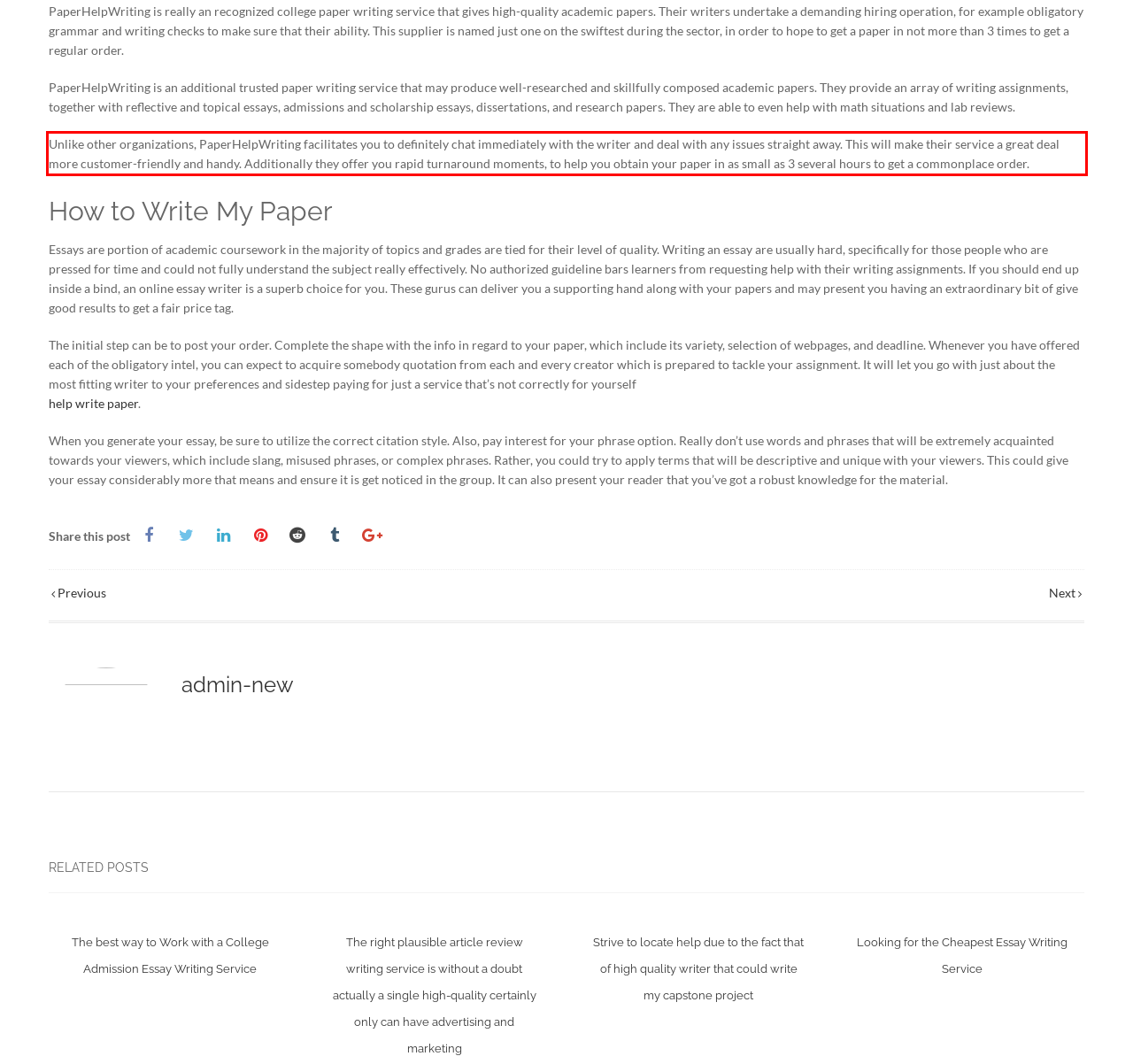In the screenshot of the webpage, find the red bounding box and perform OCR to obtain the text content restricted within this red bounding box.

Unlike other organizations, PaperHelpWriting facilitates you to definitely chat immediately with the writer and deal with any issues straight away. This will make their service a great deal more customer-friendly and handy. Additionally they offer you rapid turnaround moments, to help you obtain your paper in as small as 3 several hours to get a commonplace order.